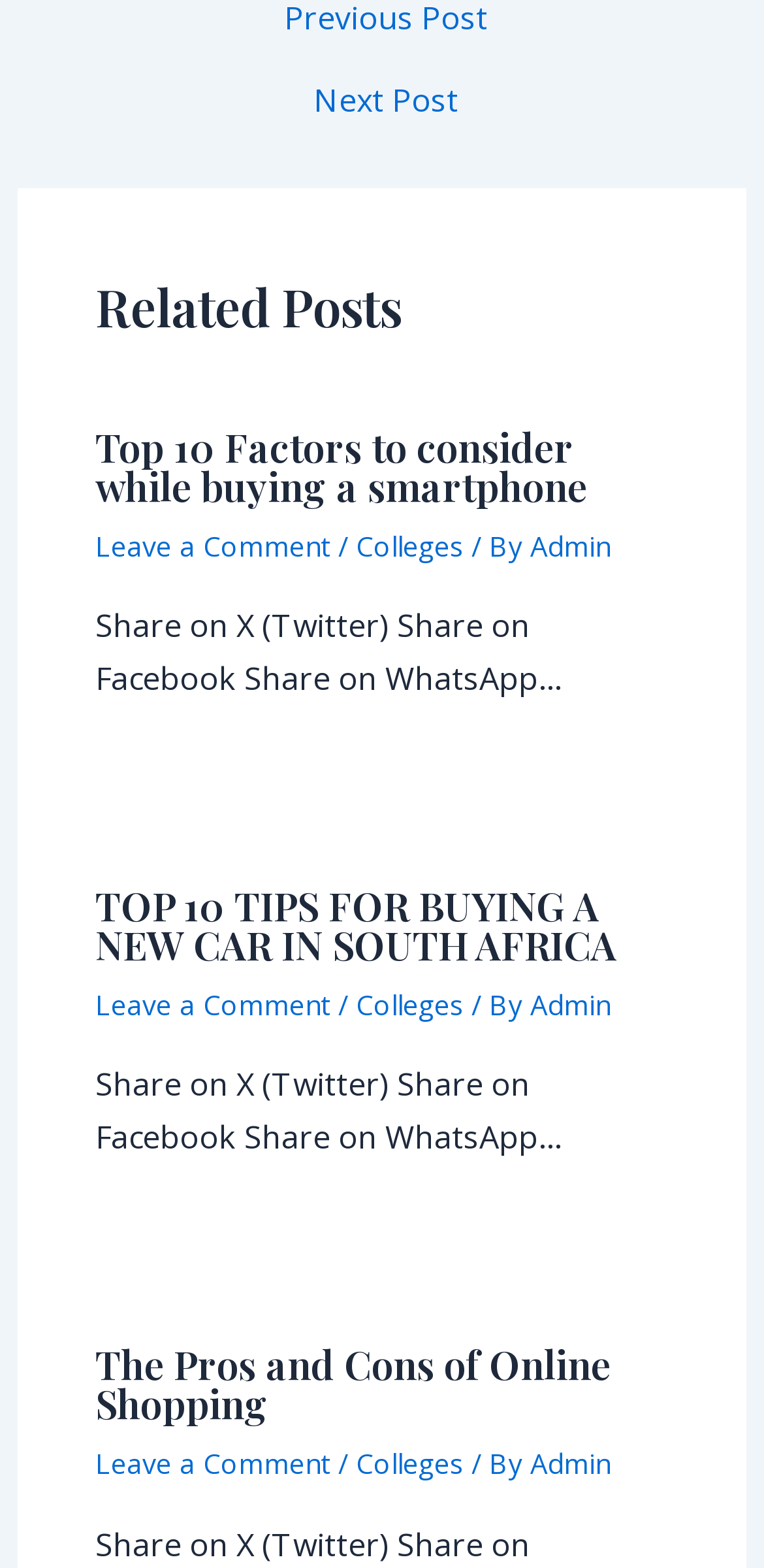Identify the bounding box coordinates of the specific part of the webpage to click to complete this instruction: "Read 'Top 10 Factors to consider while buying a smartphone'".

[0.125, 0.272, 0.875, 0.322]